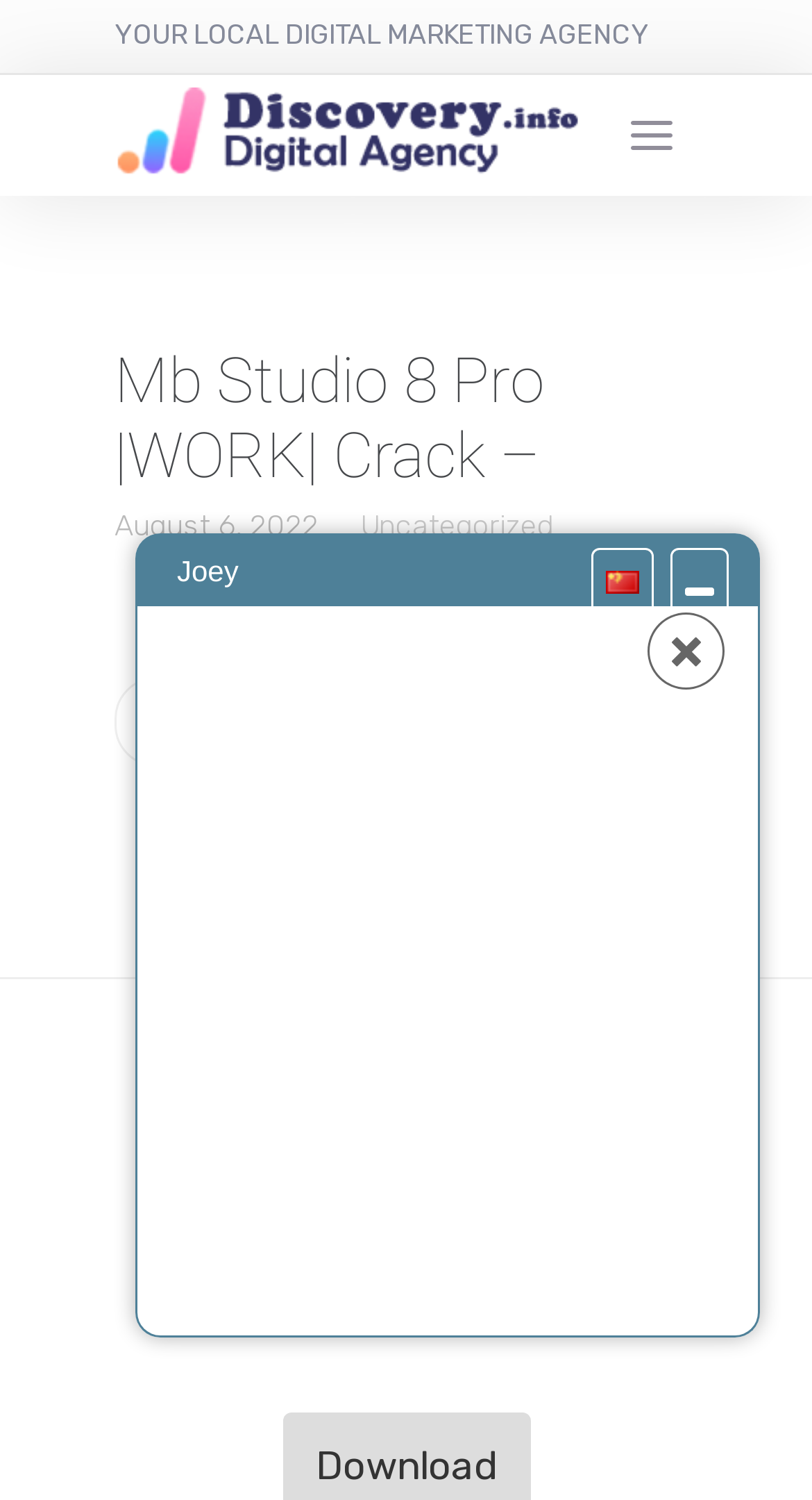What is the date mentioned on the webpage?
Offer a detailed and full explanation in response to the question.

I found the answer by looking at the static text element with the bounding box coordinates [0.141, 0.339, 0.392, 0.363] which contains the text 'August 6, 2022'.